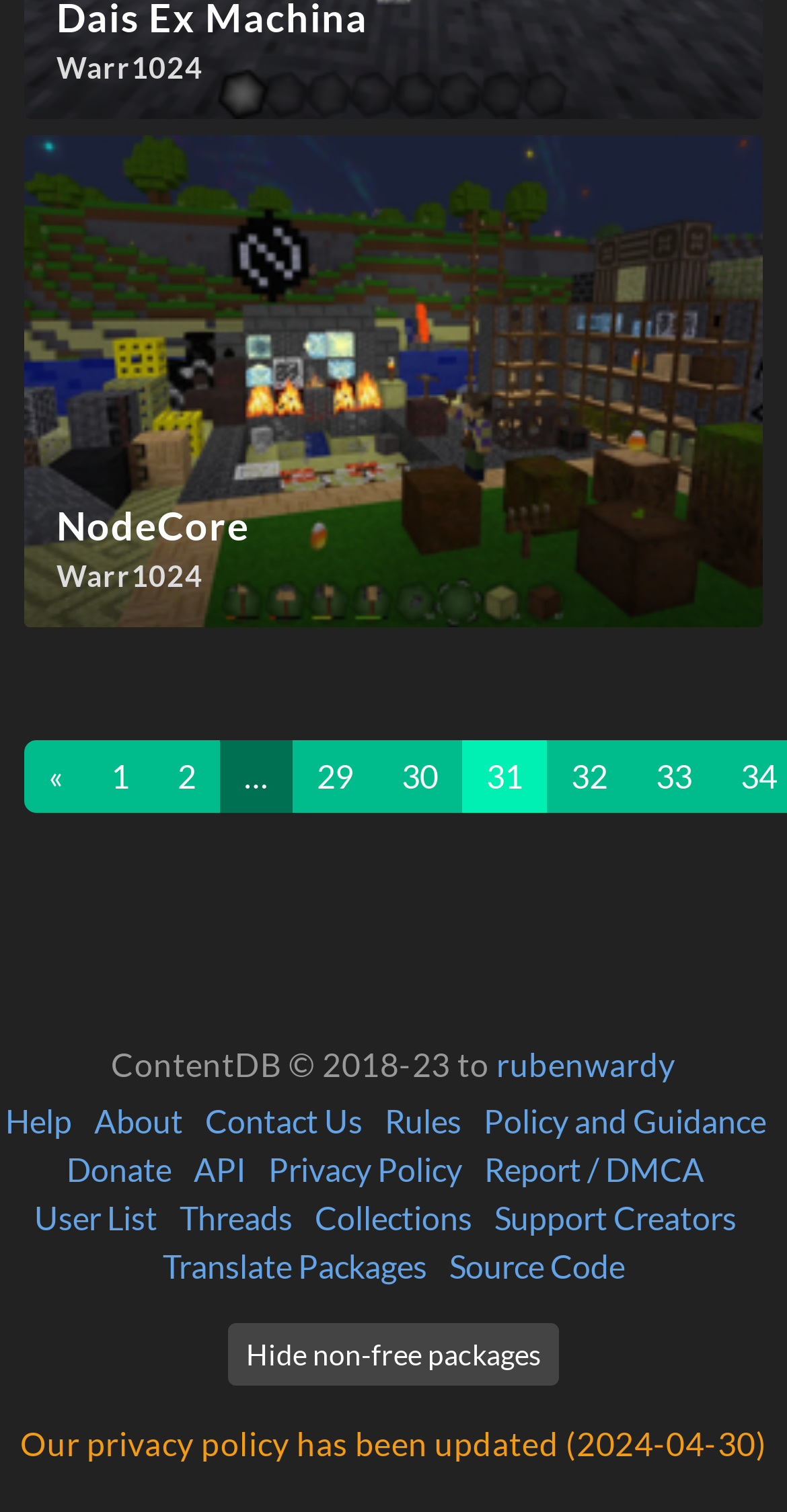Pinpoint the bounding box coordinates of the element you need to click to execute the following instruction: "View esports news". The bounding box should be represented by four float numbers between 0 and 1, in the format [left, top, right, bottom].

None